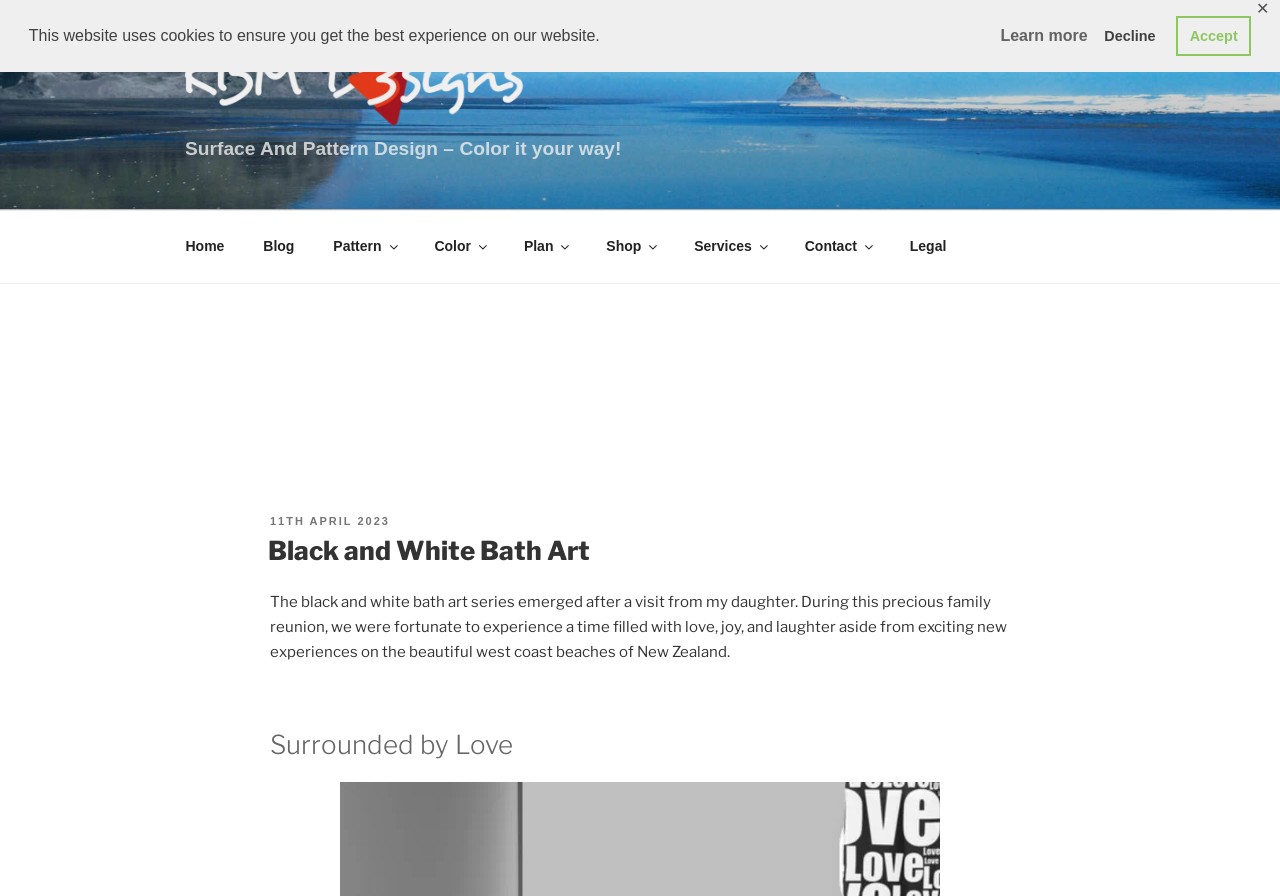Explain the webpage in detail.

The webpage is about KBM D3signs, a surface and pattern design company. At the top of the page, there is a cookie consent dialog with a message explaining the use of cookies on the website. Below the dialog, there are three buttons: "learn more about cookies", "deny cookies", and "allow cookies". 

Below the cookie consent dialog, there is a large image that spans the entire width of the page, with a logo of KBM D3signs on the left side. The logo is a link. Next to the logo, there is a heading that reads "Surface And Pattern Design – Color it your way!".

Underneath the image, there is a top navigation menu with links to various sections of the website, including "Home", "Blog", "Pattern", "Color", "Plan", "Shop", "Services", "Contact", and "Legal". 

On the right side of the navigation menu, there is a section with a heading "Black and White Bath Art" and a link to the same title. Below the heading, there is a paragraph of text describing the inspiration behind the black and white bath art series, which emerged after a family reunion in New Zealand. Further down, there is another heading "Surrounded by Love".